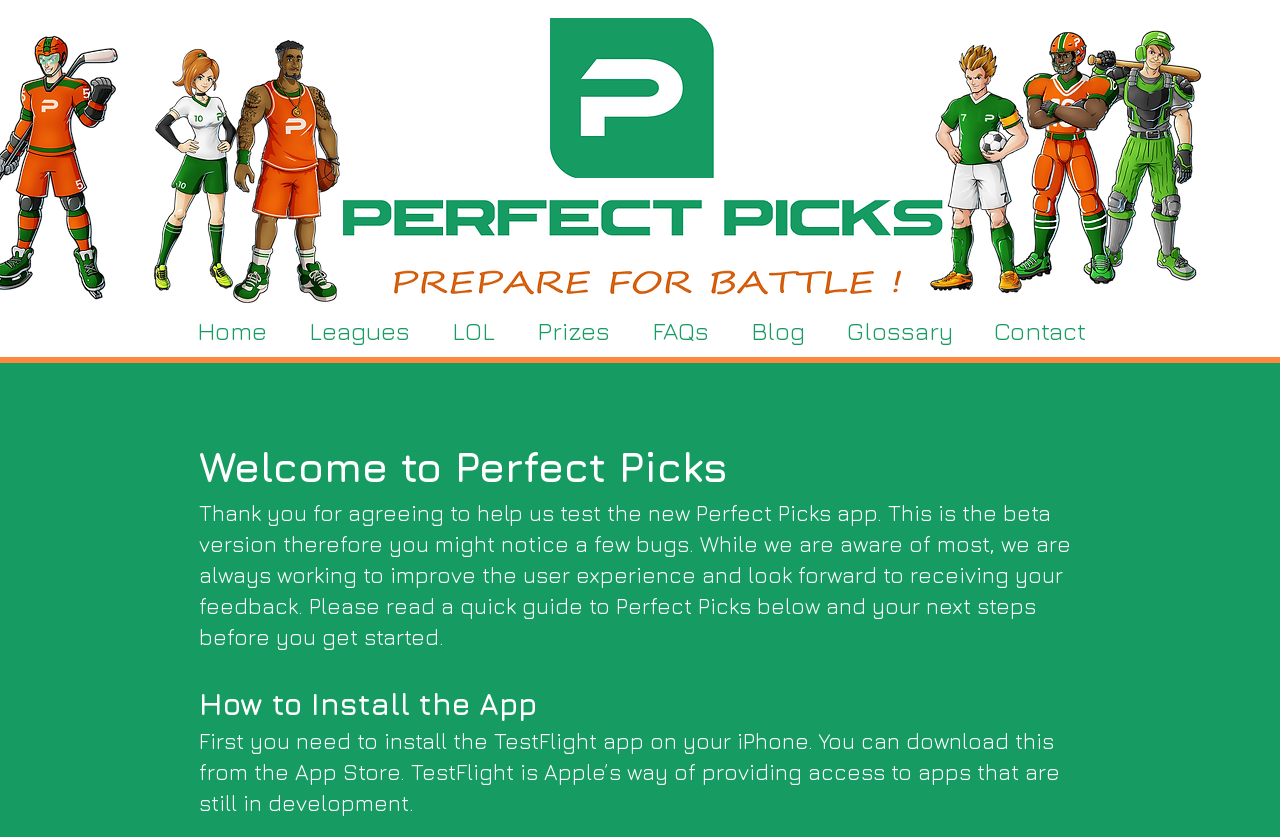Determine the bounding box coordinates of the UI element described below. Use the format (top-left x, top-left y, bottom-right x, bottom-right y) with floating point numbers between 0 and 1: Blog

[0.57, 0.366, 0.645, 0.425]